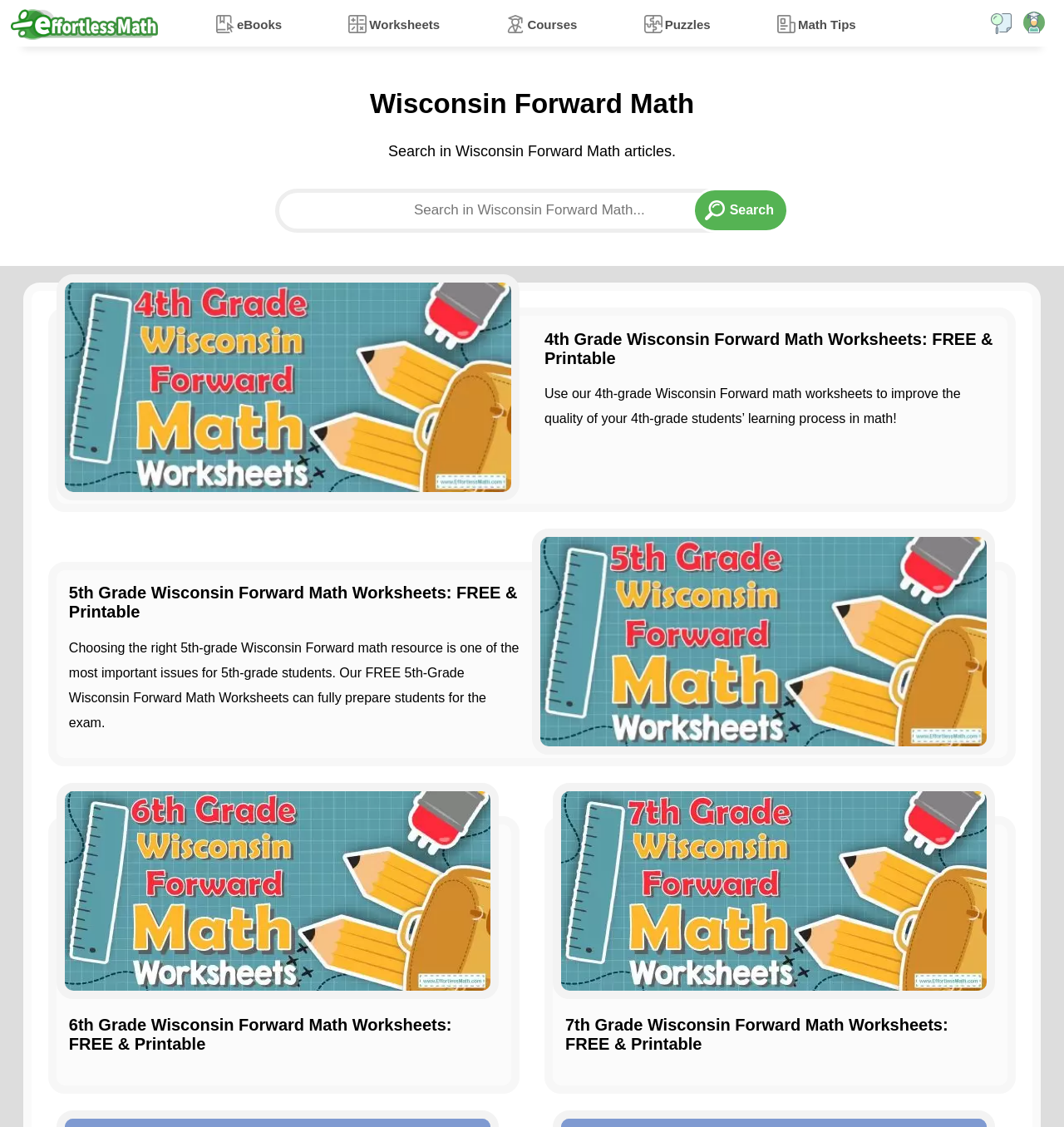Determine the bounding box coordinates of the element that should be clicked to execute the following command: "View 4th Grade Wisconsin Forward Math Worksheets".

[0.512, 0.292, 0.935, 0.326]